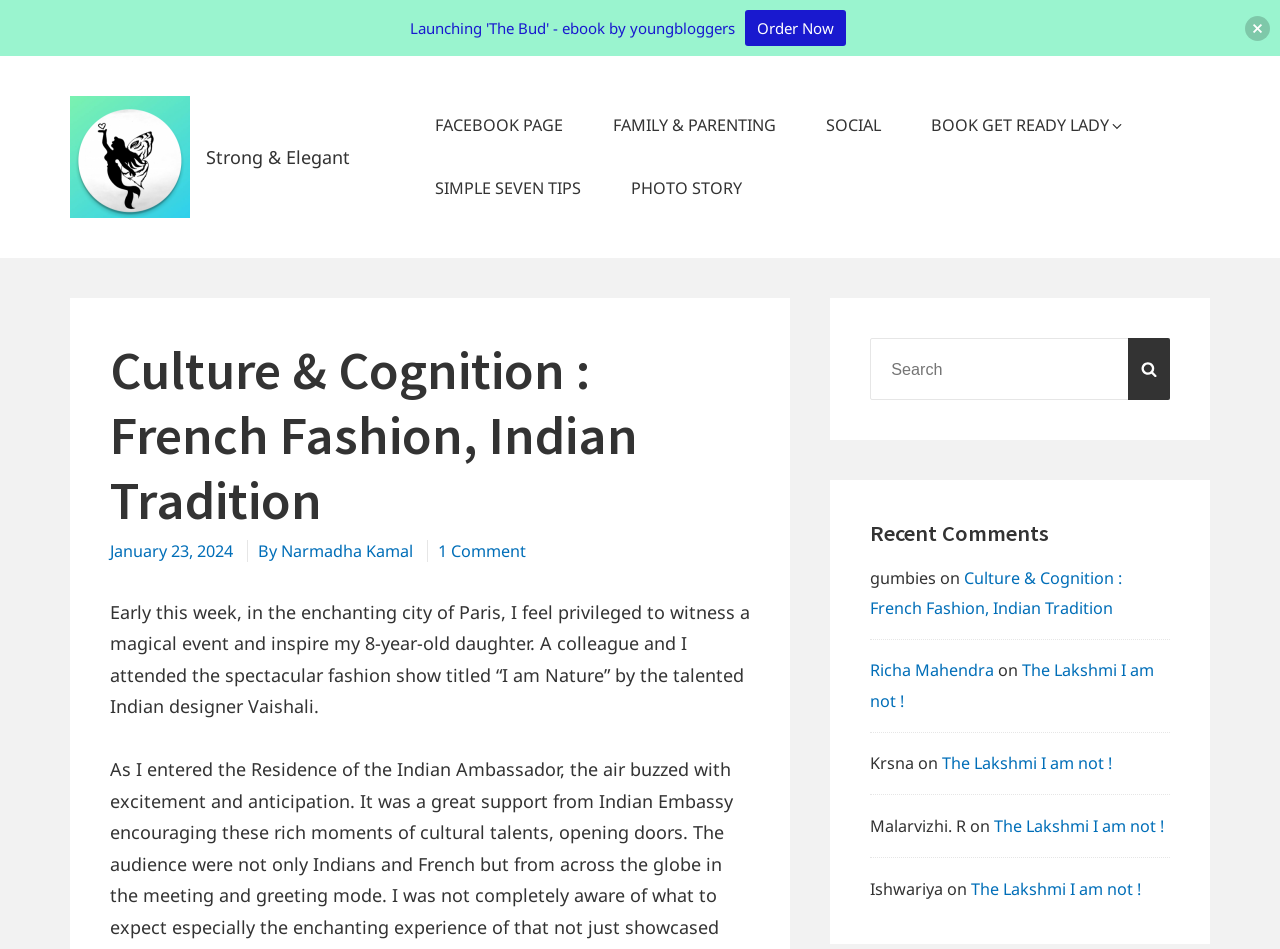What is the name of the author of the latest article?
Look at the image and provide a detailed response to the question.

The author of the latest article is mentioned below the title of the article and is 'Narmadha Kamal'. This information can be found in the main content area of the webpage.